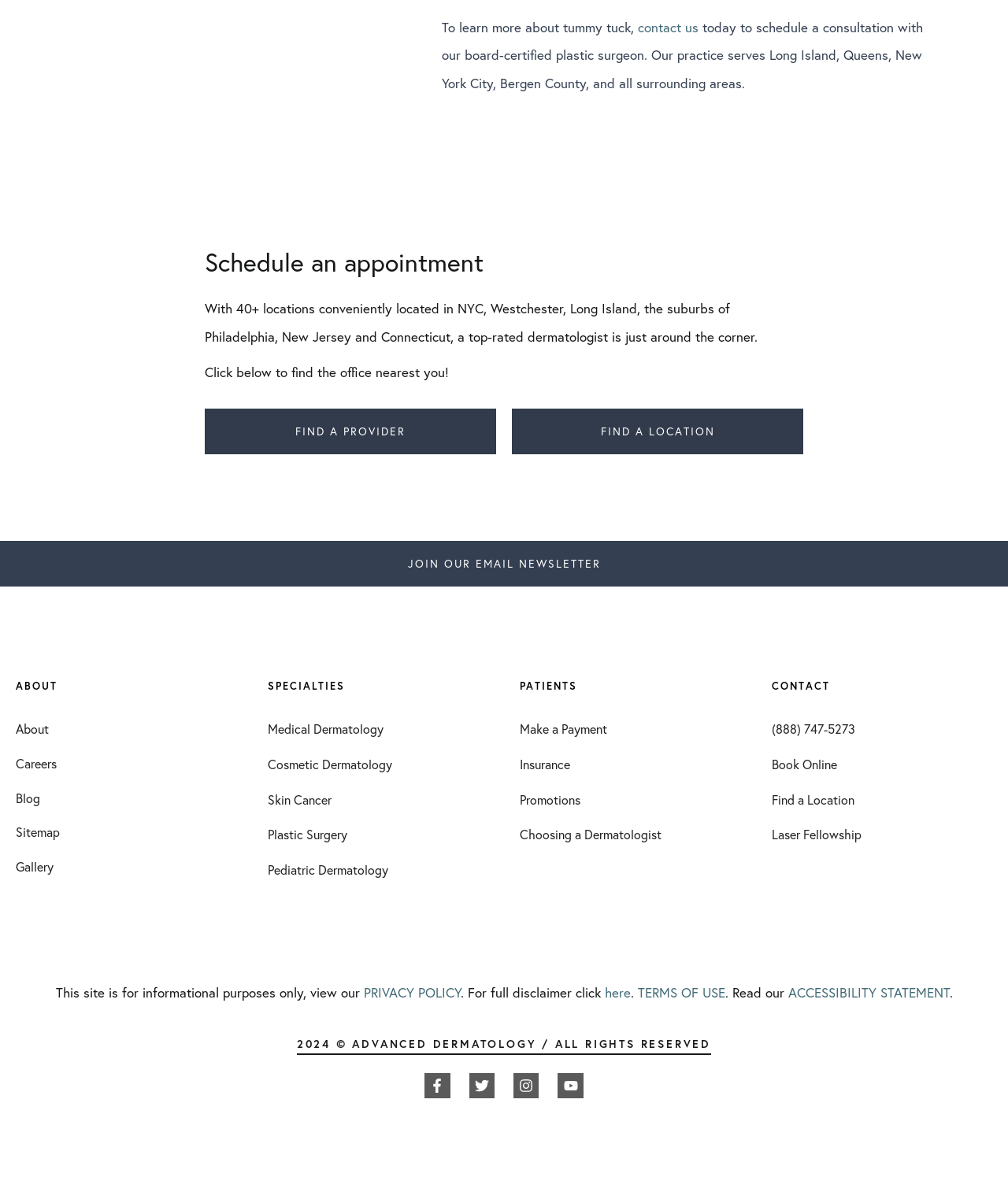What is the purpose of the 'FIND A PROVIDER' link?
Please provide a comprehensive answer based on the information in the image.

The link 'FIND A PROVIDER' is likely intended to help users find a doctor or a medical professional, as it is placed alongside the 'FIND A LOCATION' link, which suggests that it is related to finding a medical provider.